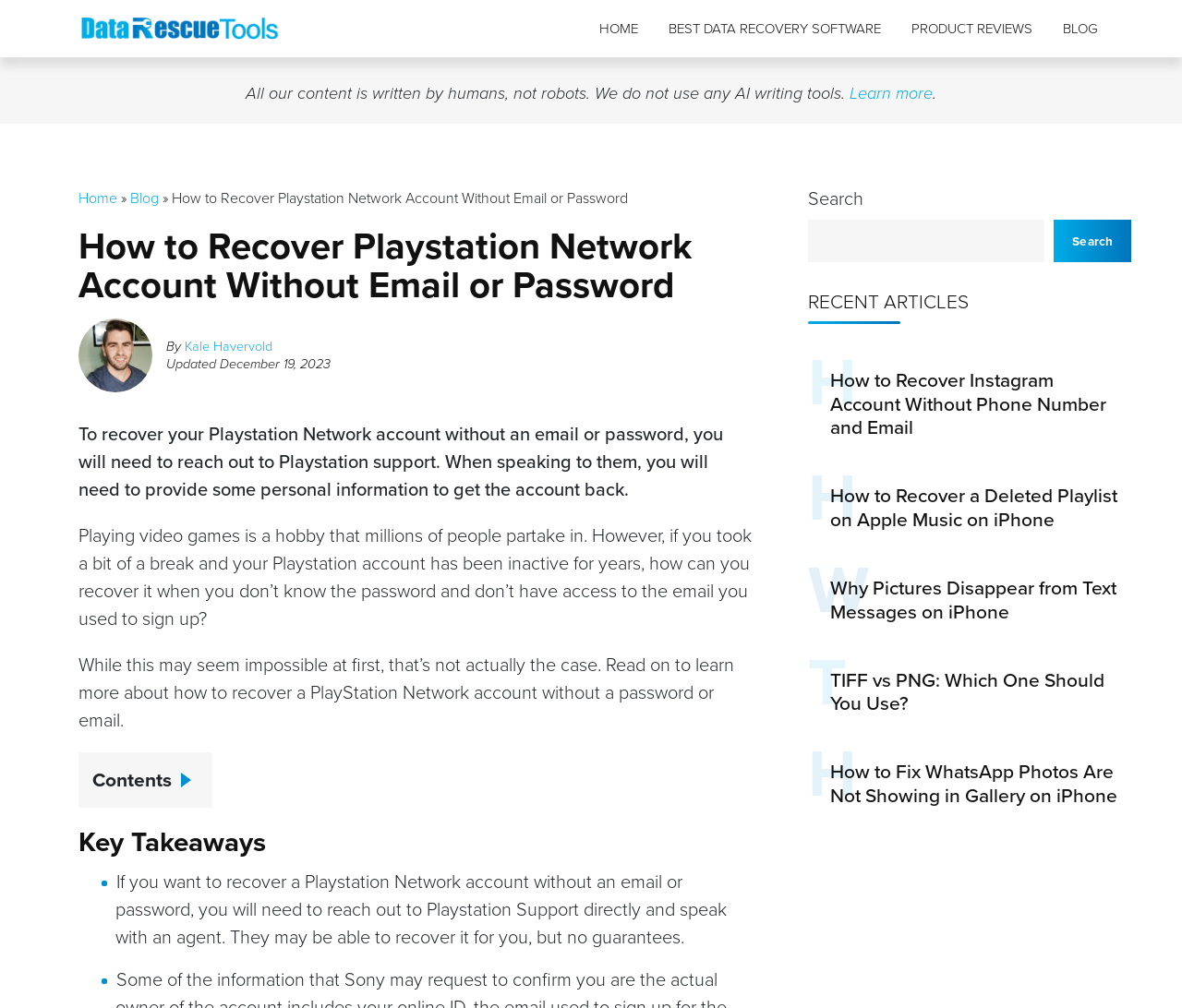Please provide a brief answer to the following inquiry using a single word or phrase:
What is the date when the article 'How to Recover Playstation Network Account Without Email or Password' was updated?

December 19, 2023